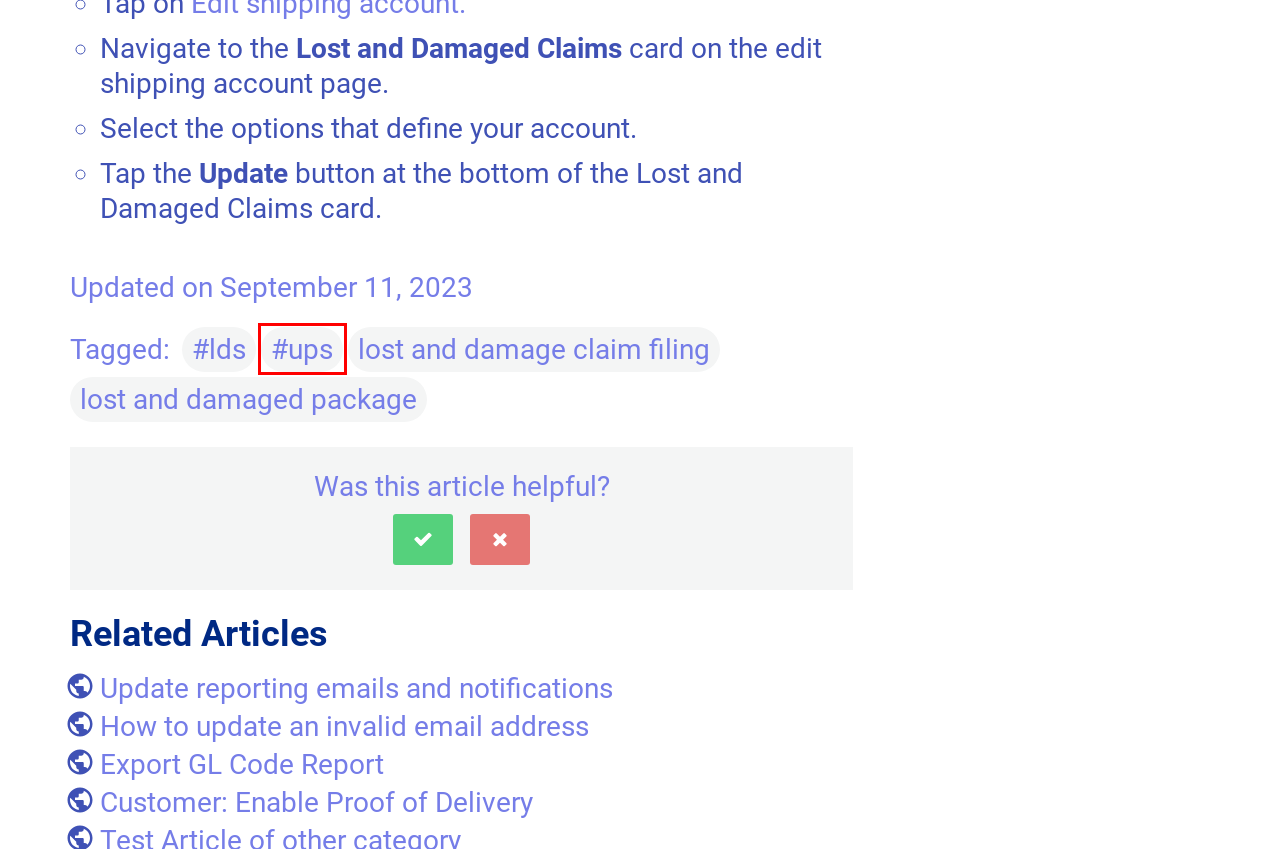You are presented with a screenshot of a webpage with a red bounding box. Select the webpage description that most closely matches the new webpage after clicking the element inside the red bounding box. The options are:
A. pwdirector.epi.run - Share a Refund
B. lost and damaged package Archives - Share a Refund
C. #lds Archives - Share a Refund
D. #ups Archives - Share a Refund
E. lost and damage claim filing Archives - Share a Refund
F. Update reporting emails and notifications - Share a Refund
G. Customer: Enable Proof of Delivery - Share a Refund
H. How to update an invalid email address - Share a Refund

D